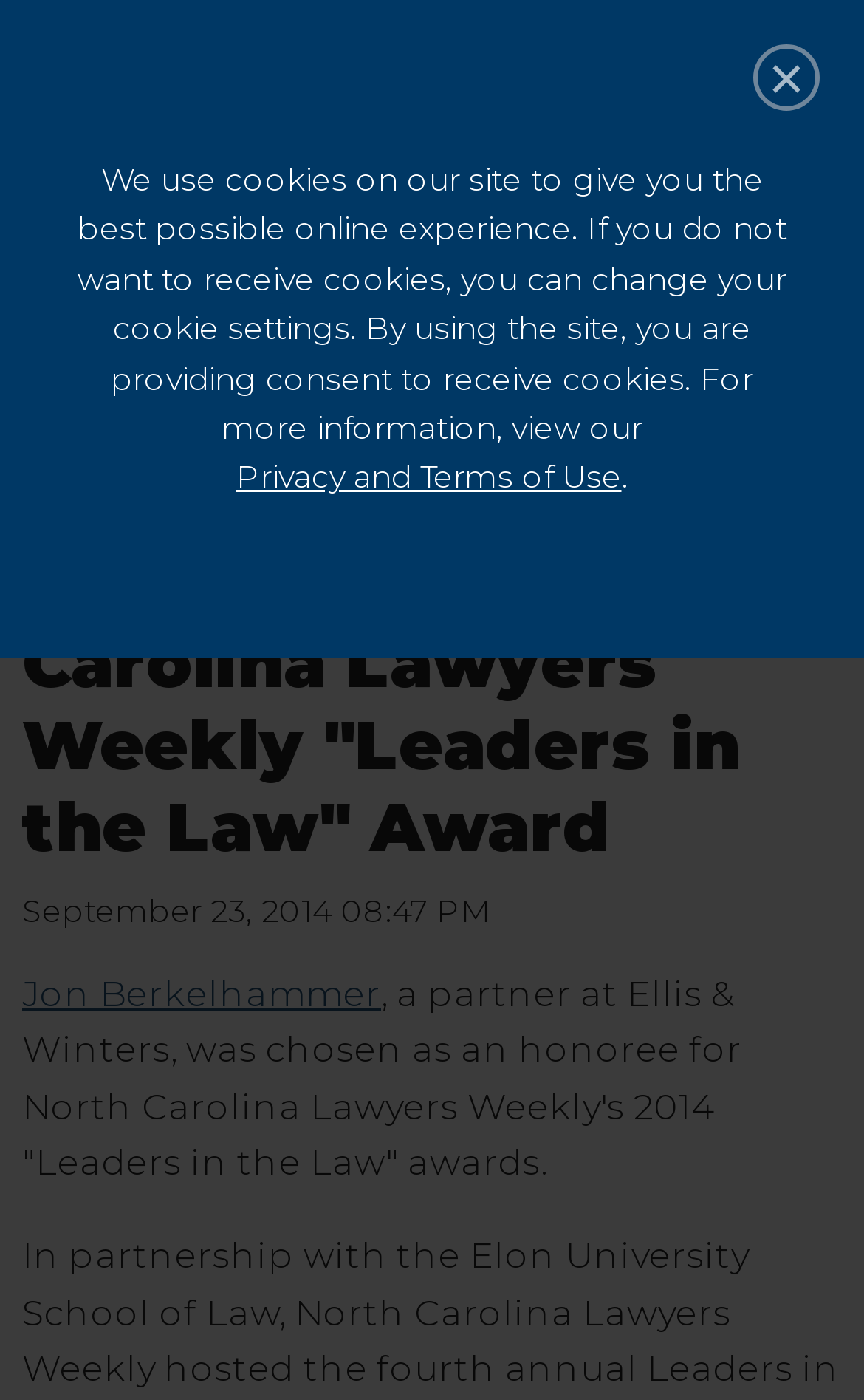Identify the bounding box coordinates for the UI element described as follows: Leadership Advisory Council. Use the format (top-left x, top-left y, bottom-right x, bottom-right y) and ensure all values are floating point numbers between 0 and 1.

[0.0, 0.566, 1.0, 0.596]